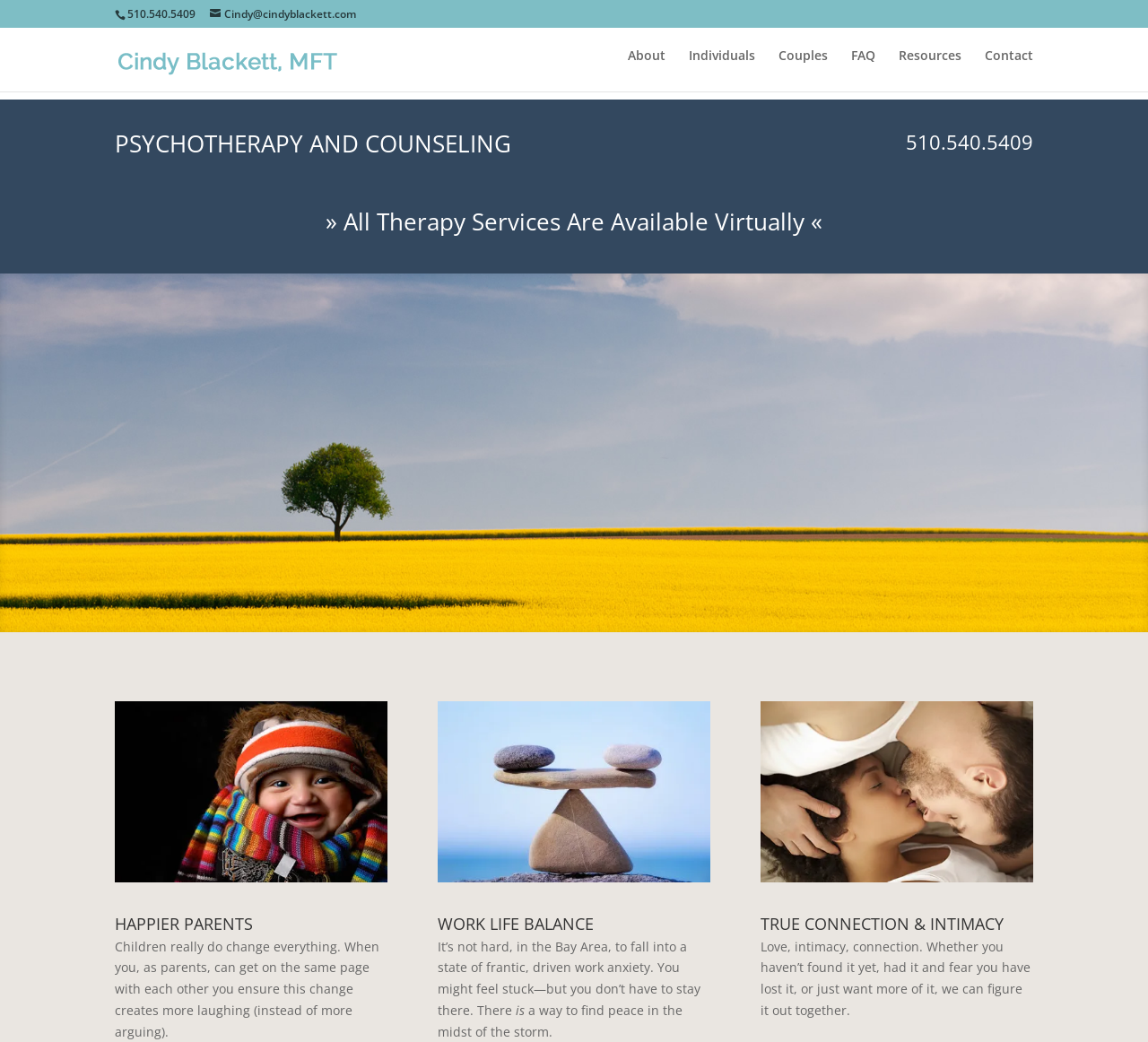What is the phone number to contact the therapist?
Please provide a single word or phrase in response based on the screenshot.

510.540.5409